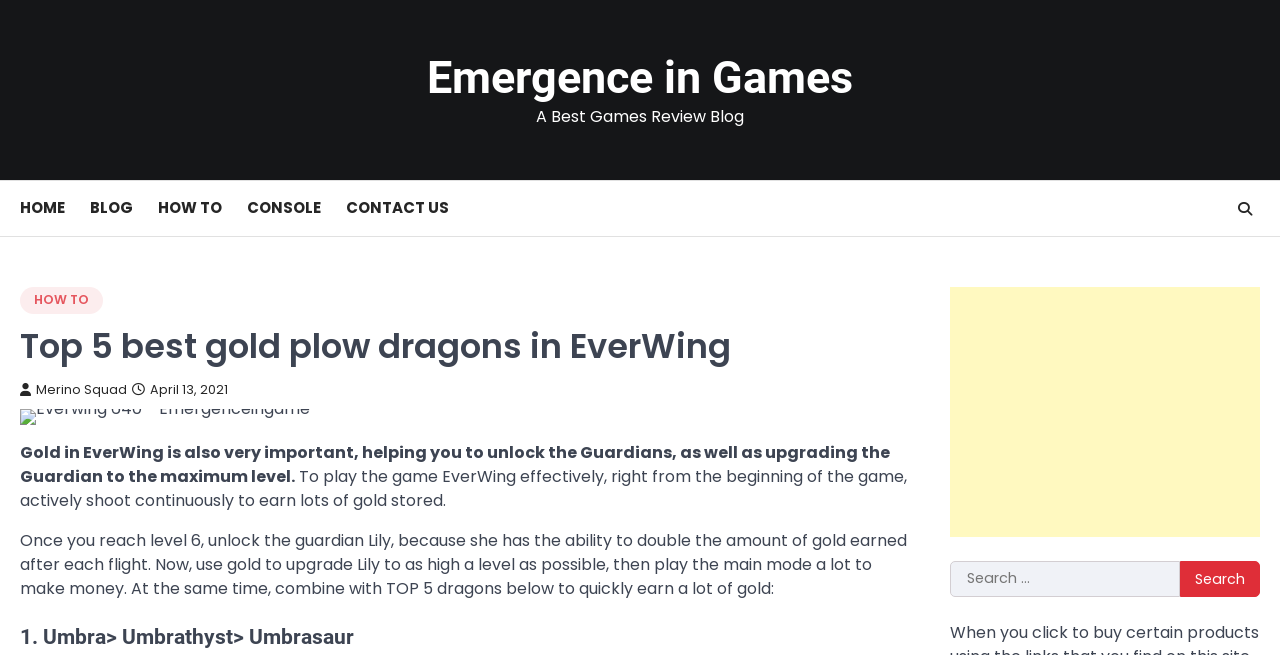Determine the bounding box for the HTML element described here: "aria-label="Advertisement" name="aswift_1" title="Advertisement"". The coordinates should be given as [left, top, right, bottom] with each number being a float between 0 and 1.

[0.742, 0.438, 0.984, 0.82]